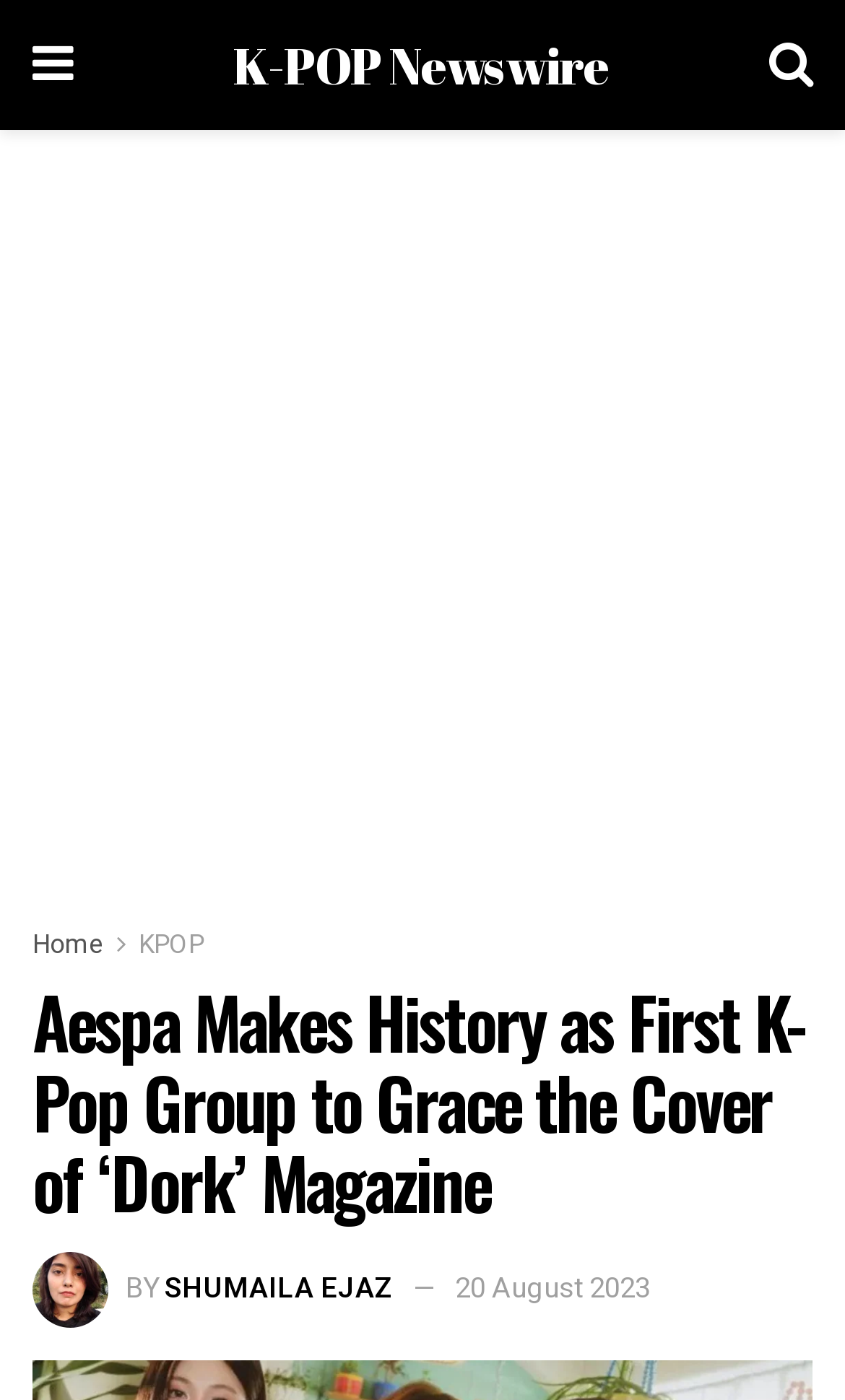Find the coordinates for the bounding box of the element with this description: "20 August 2023".

[0.538, 0.904, 0.769, 0.934]